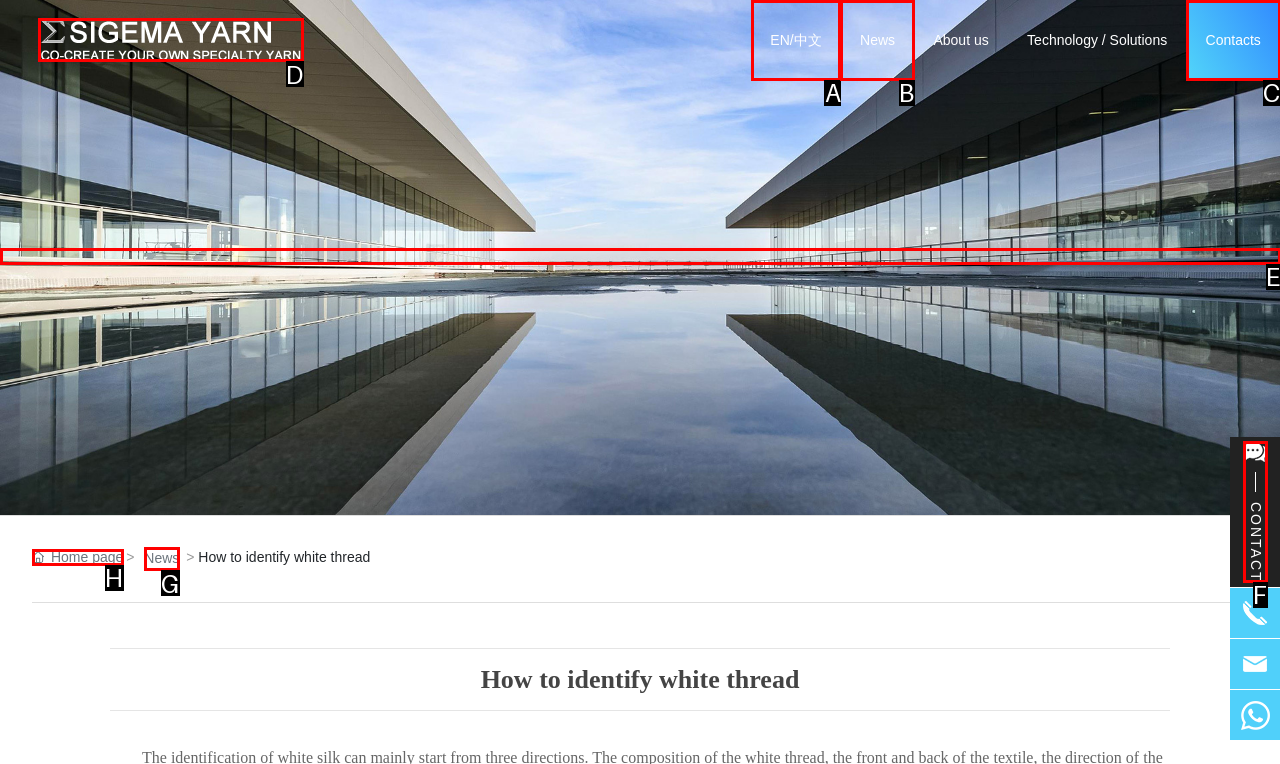Determine which HTML element to click on in order to complete the action: Click on the company logo.
Reply with the letter of the selected option.

D